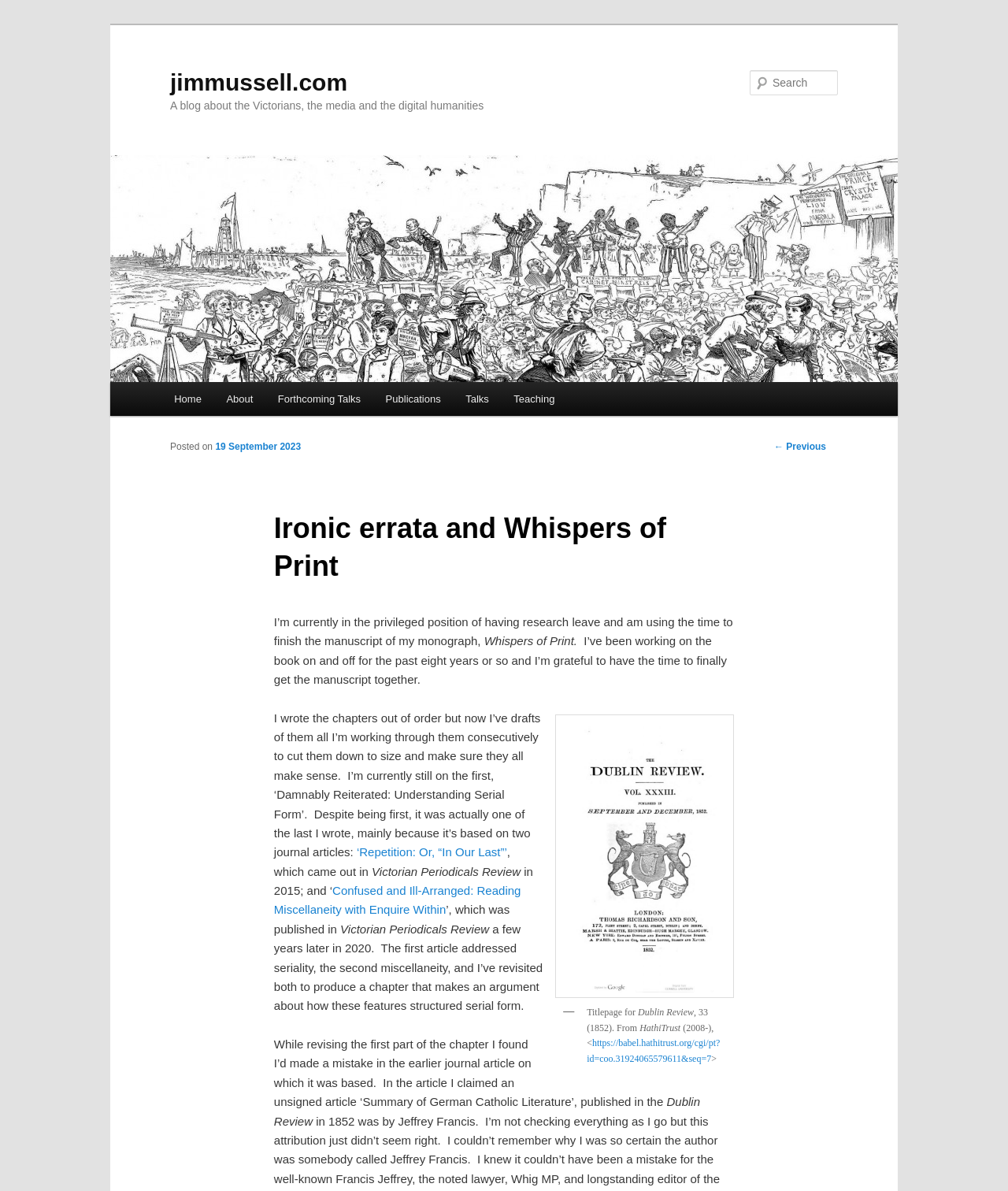Determine the bounding box coordinates of the section I need to click to execute the following instruction: "Search on the website". Provide the coordinates as four float numbers between 0 and 1, i.e., [left, top, right, bottom].

[0.744, 0.059, 0.831, 0.08]